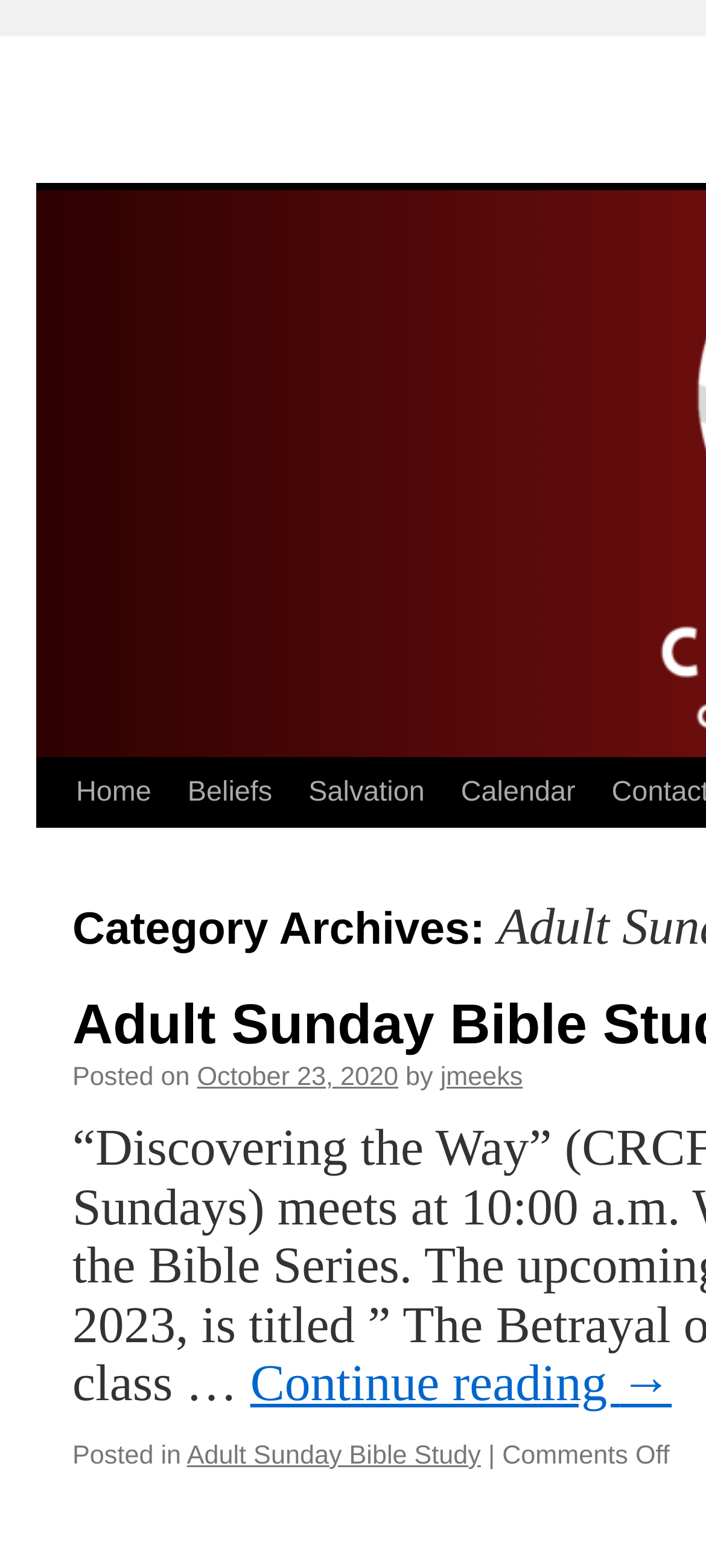Locate the bounding box coordinates of the element that should be clicked to execute the following instruction: "Read the post from October 23, 2020".

[0.279, 0.678, 0.564, 0.697]